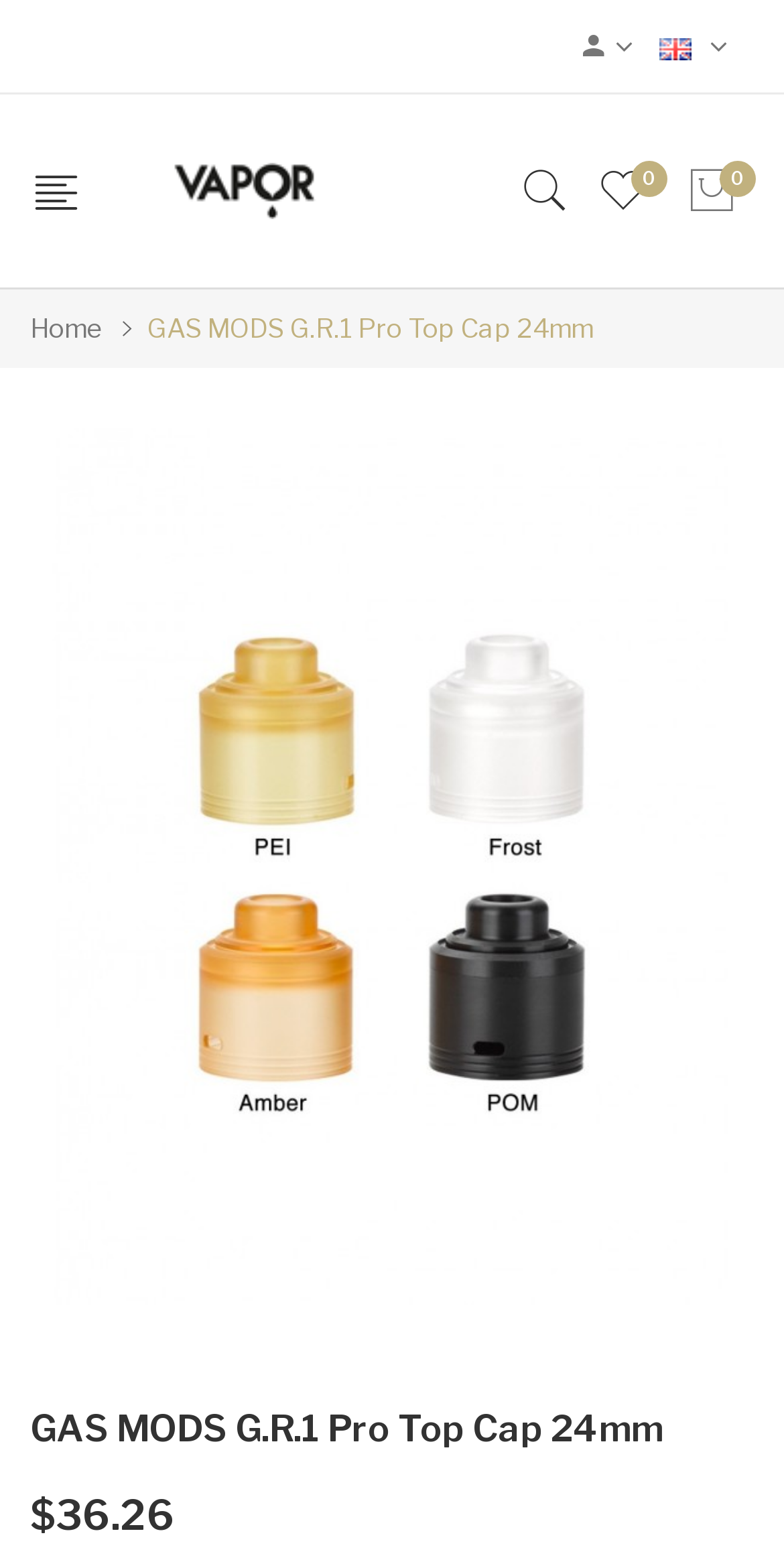What is the price of the product?
Answer the question with just one word or phrase using the image.

$36.26